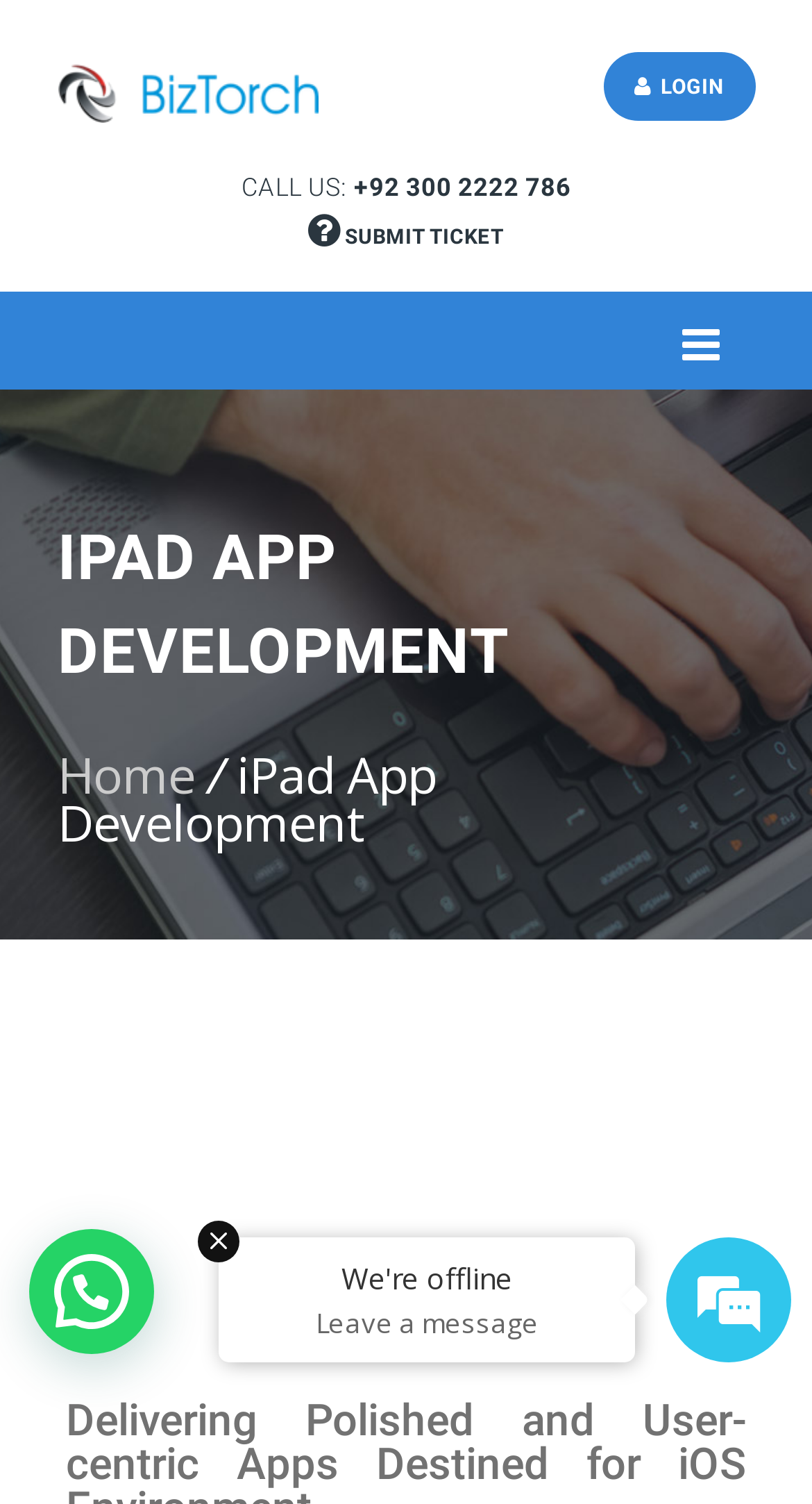Using the information in the image, could you please answer the following question in detail:
What is the current status of the company?

I found the current status of the company by looking at the generic element with the text 'We're offline' at the bottom of the webpage, which indicates that the company is currently offline.